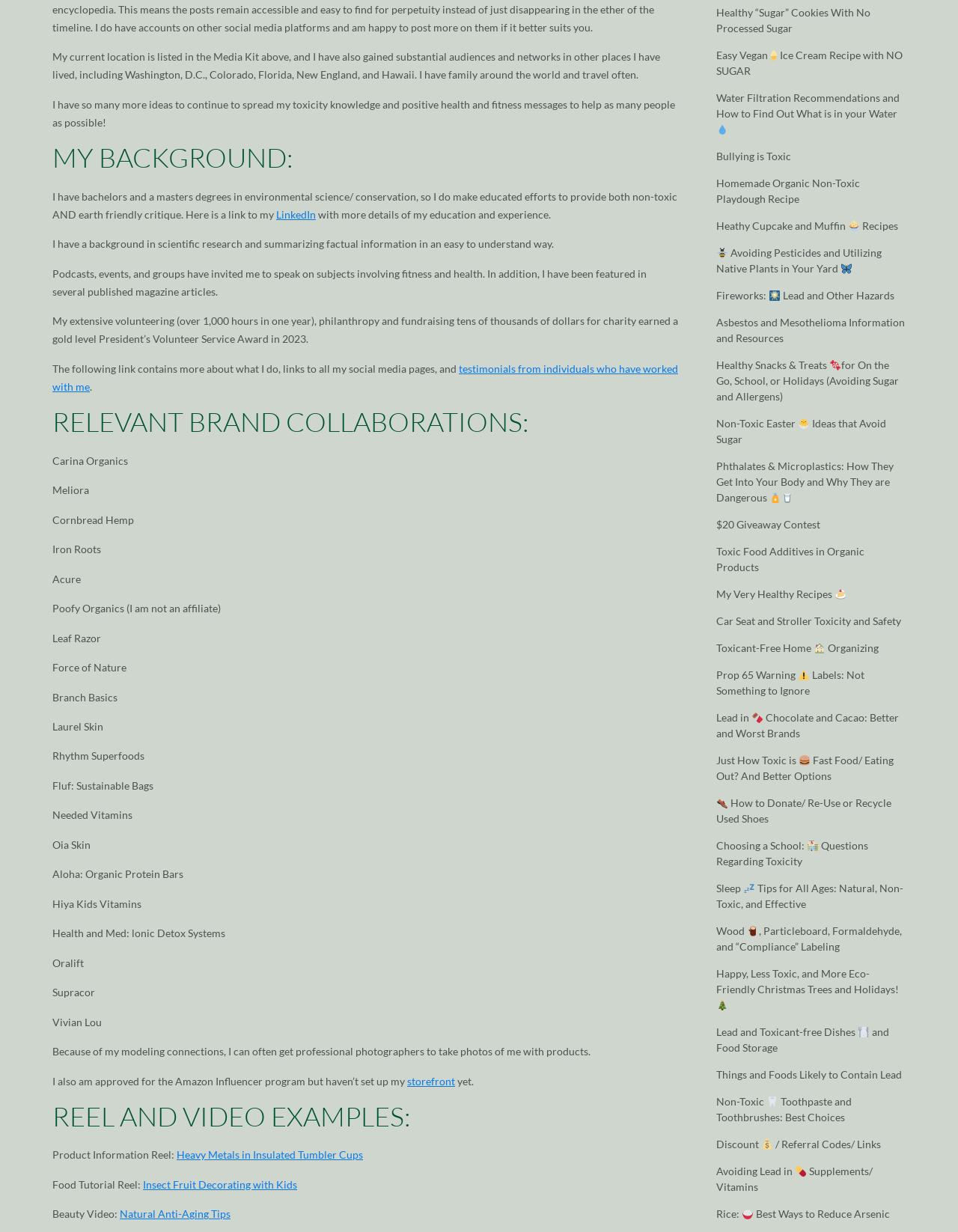What is the author's educational background?
Craft a detailed and extensive response to the question.

The author mentions their educational background in the 'MY BACKGROUND' section, stating that they have bachelors and masters degrees in environmental science/ conservation, and provides a link to their LinkedIn profile for more details.